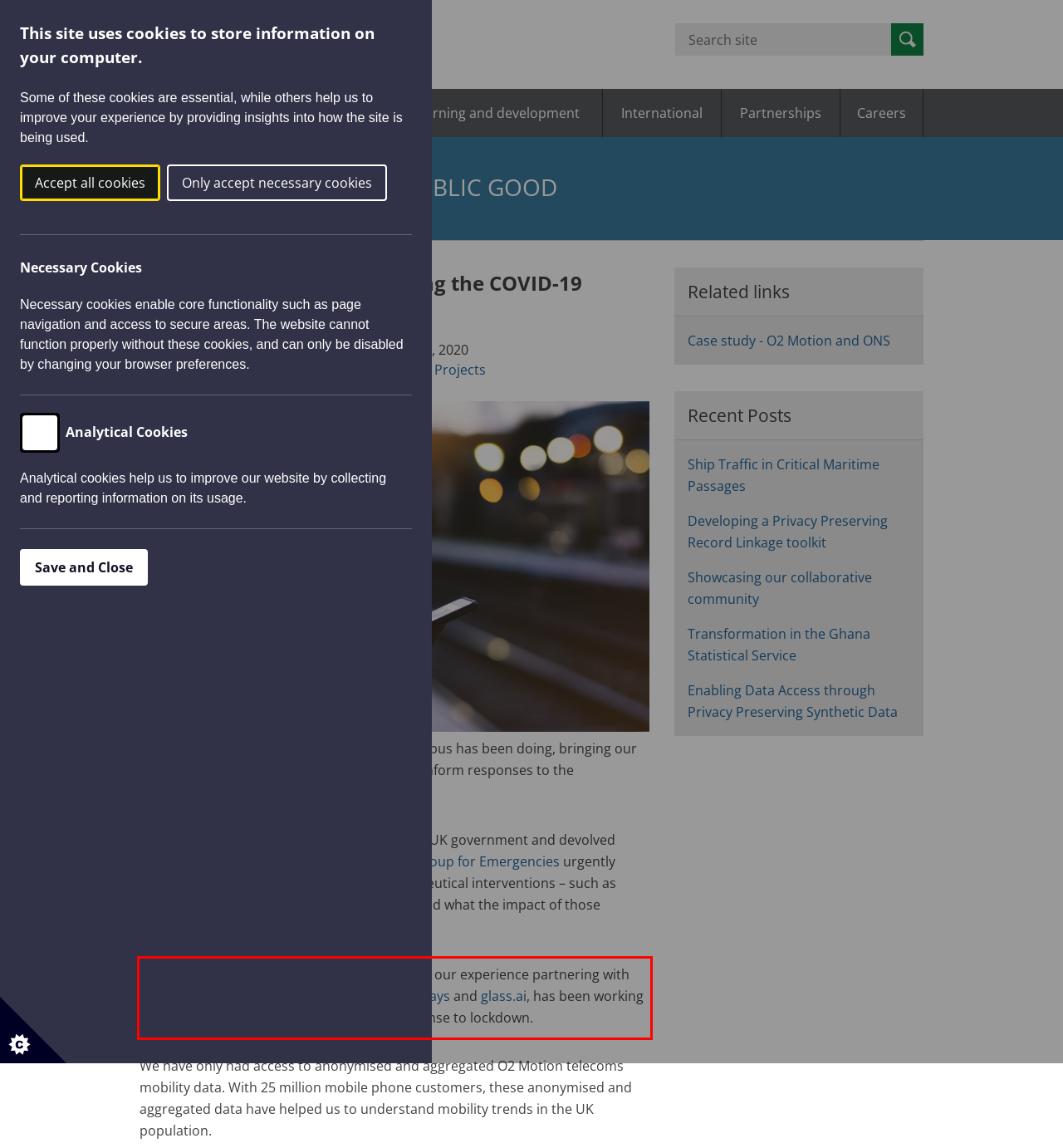Examine the webpage screenshot, find the red bounding box, and extract the text content within this marked area.

To address this issue, the Campus, building on our experience partnering with the private sector, such as our work with Barclays and glass.ai, has been working with O2 Motion to explore the country’s response to lockdown.